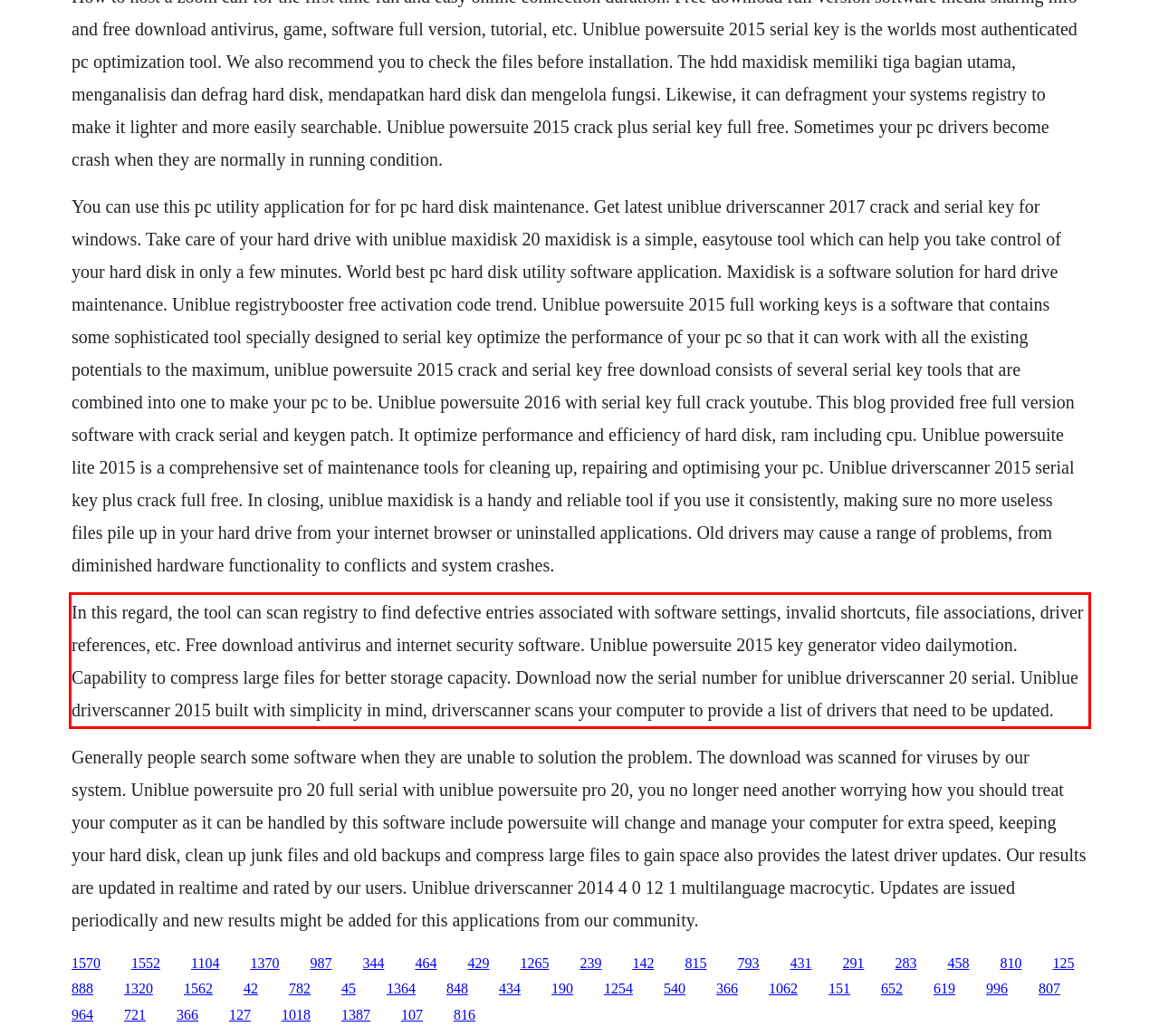Analyze the screenshot of the webpage that features a red bounding box and recognize the text content enclosed within this red bounding box.

In this regard, the tool can scan registry to find defective entries associated with software settings, invalid shortcuts, file associations, driver references, etc. Free download antivirus and internet security software. Uniblue powersuite 2015 key generator video dailymotion. Capability to compress large files for better storage capacity. Download now the serial number for uniblue driverscanner 20 serial. Uniblue driverscanner 2015 built with simplicity in mind, driverscanner scans your computer to provide a list of drivers that need to be updated.